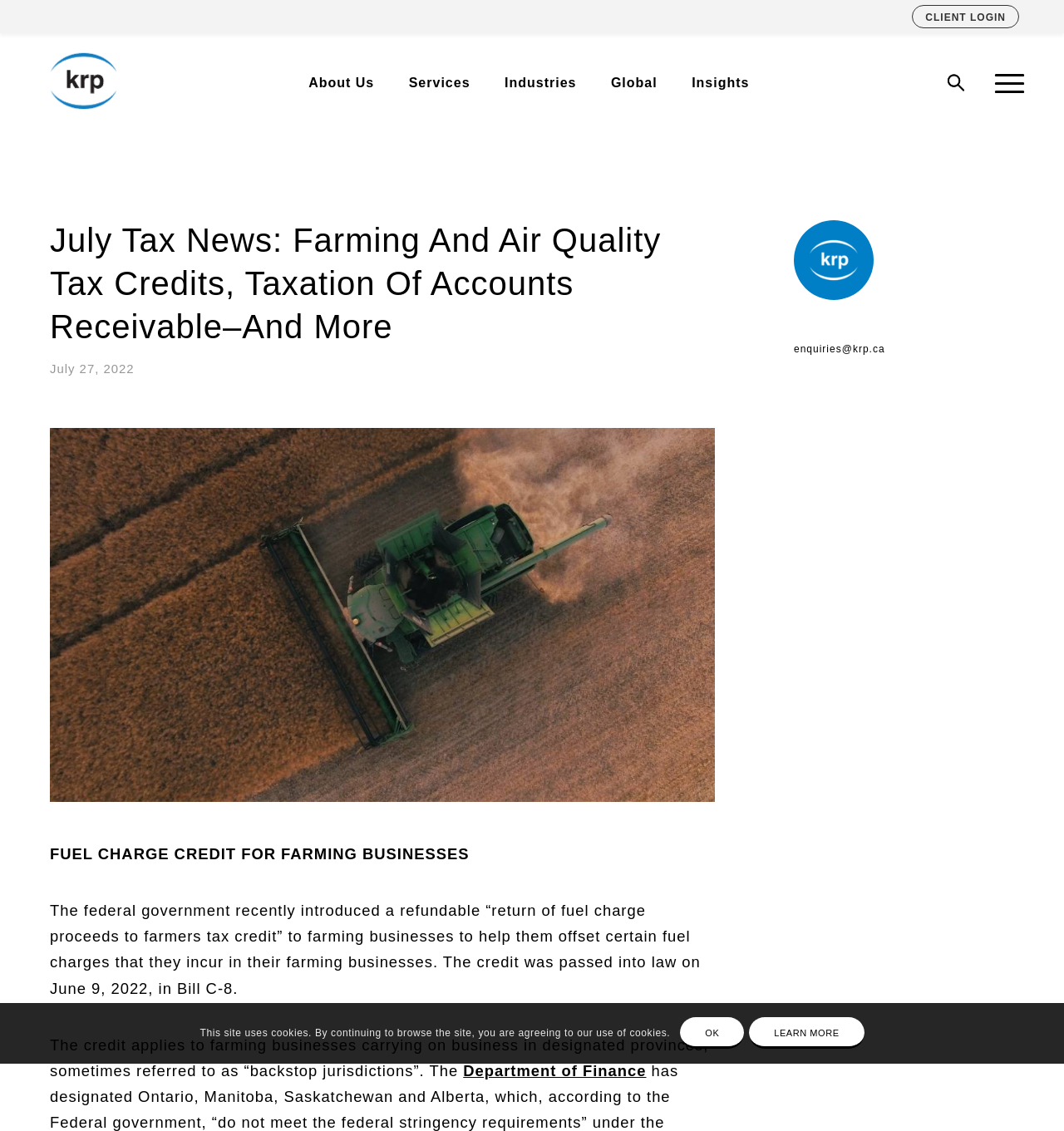Please answer the following question using a single word or phrase: 
How many links are there in the top navigation menu?

6